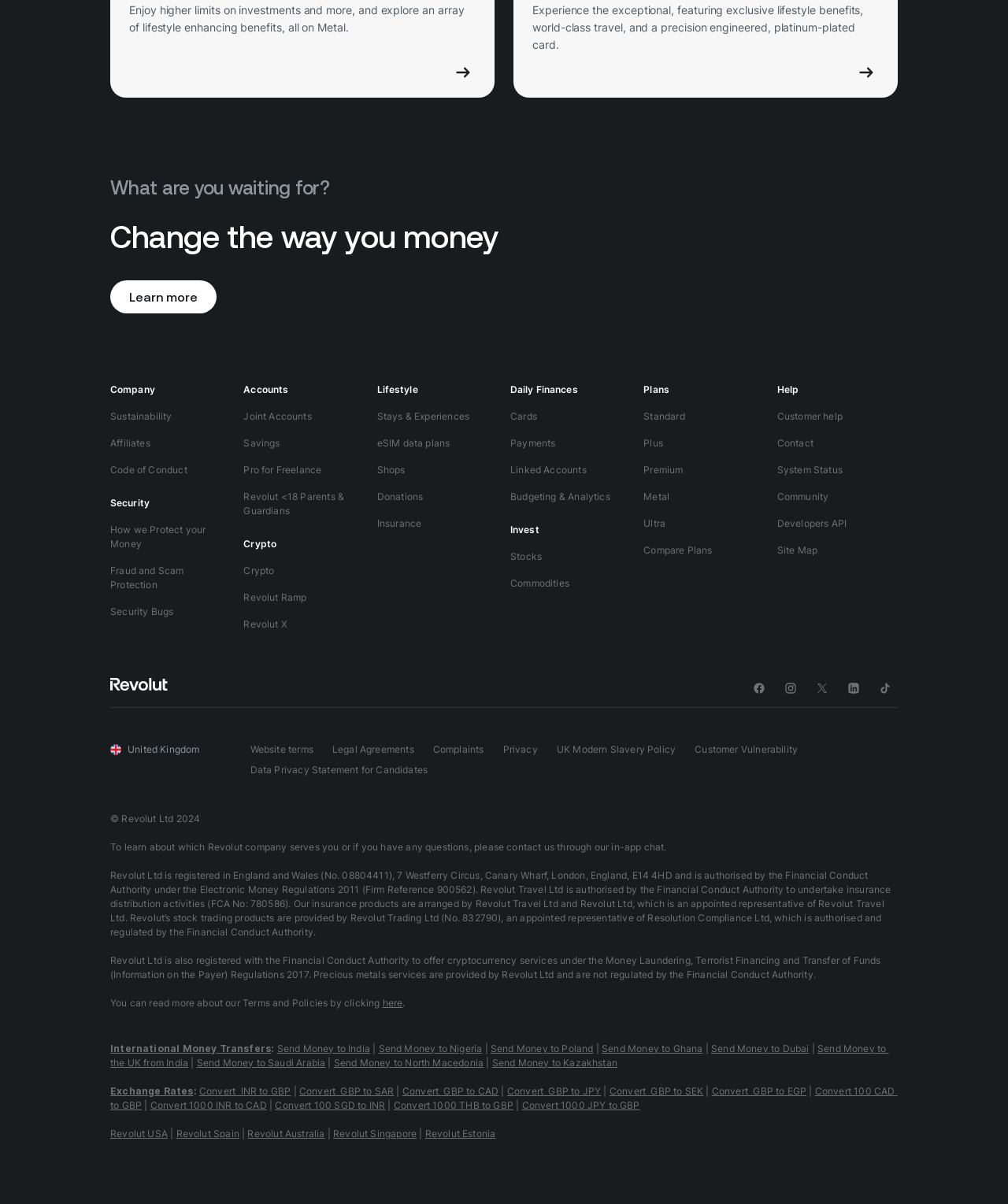Please identify the bounding box coordinates of the area I need to click to accomplish the following instruction: "Check exchange rates".

[0.109, 0.901, 0.192, 0.911]